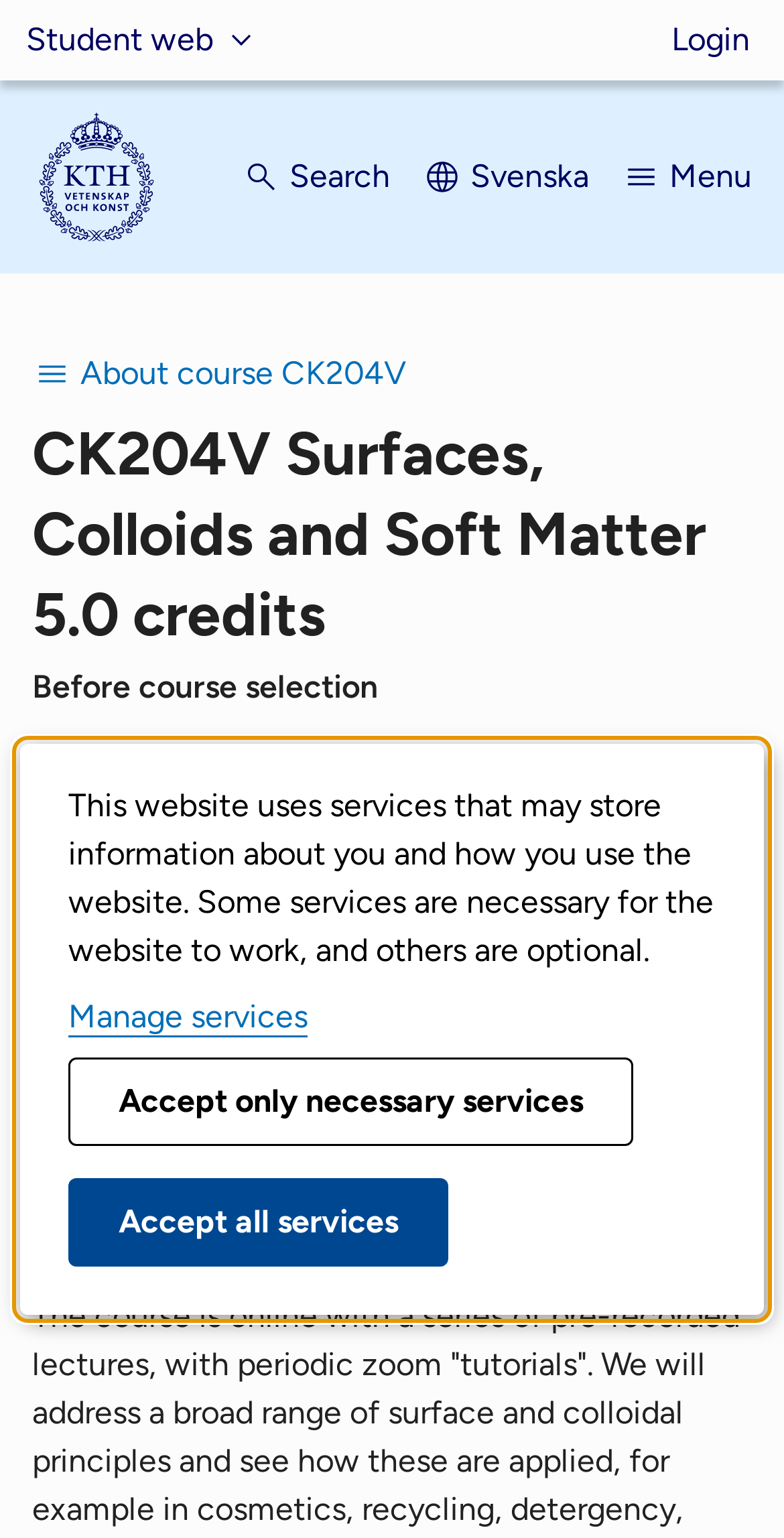Identify and provide the main heading of the webpage.

CK204V Surfaces, Colloids and Soft Matter 5.0 credits